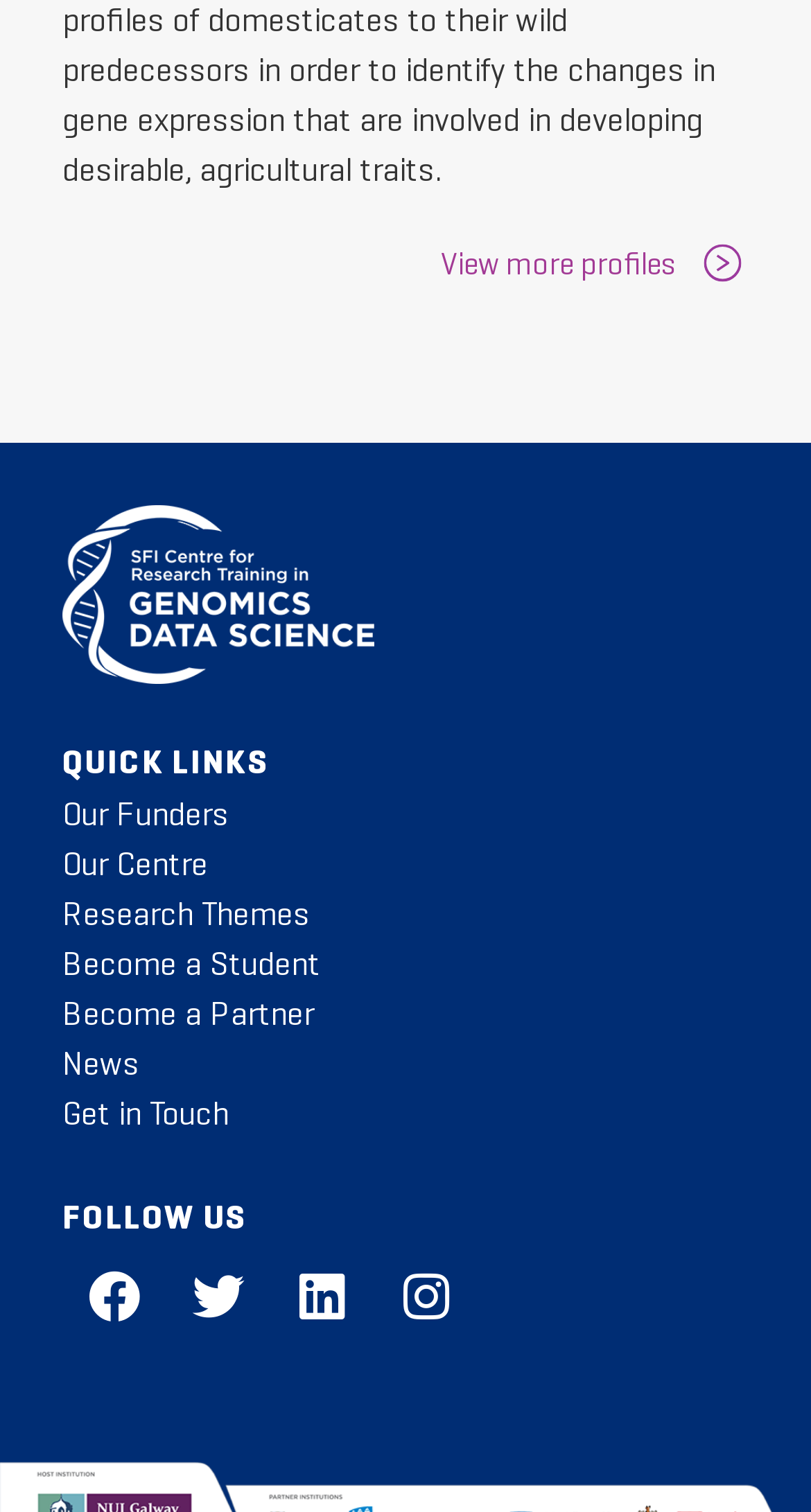Based on the element description: "Log in", identify the bounding box coordinates for this UI element. The coordinates must be four float numbers between 0 and 1, listed as [left, top, right, bottom].

None